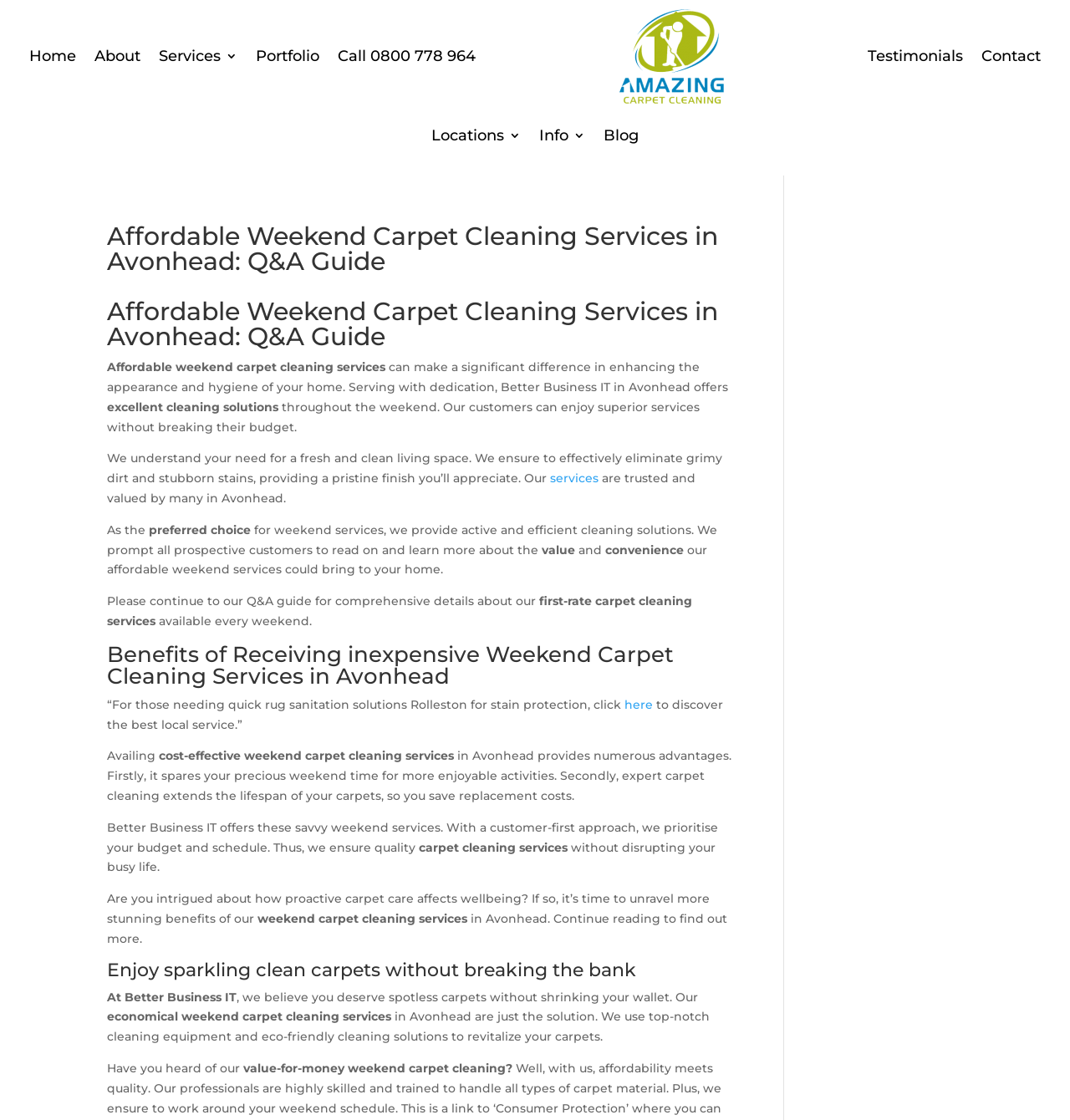What is the main purpose of the weekend carpet cleaning services?
Using the image provided, answer with just one word or phrase.

Enhance home appearance and hygiene